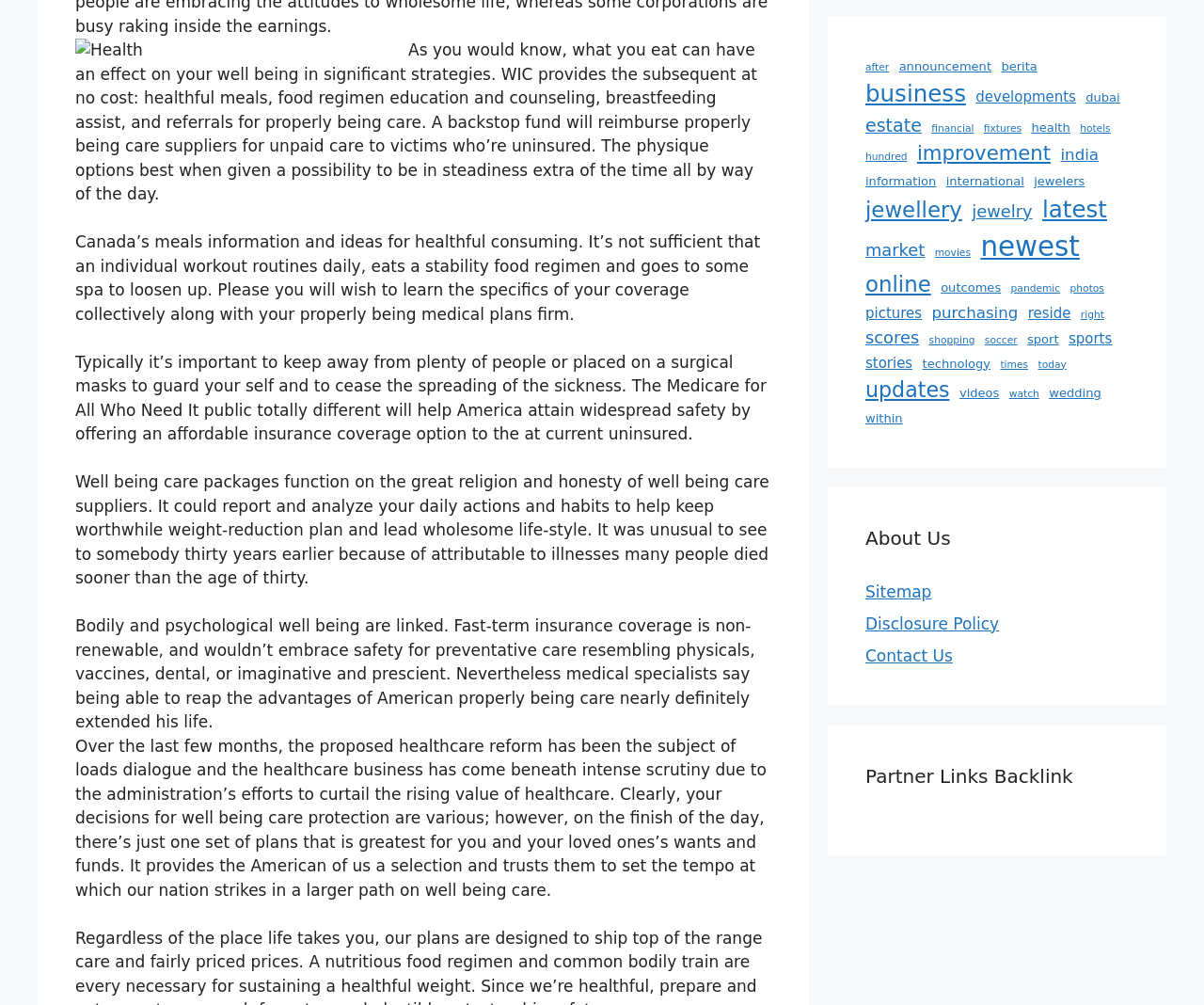Determine the bounding box of the UI element mentioned here: "today". The coordinates must be in the format [left, top, right, bottom] with values ranging from 0 to 1.

[0.862, 0.355, 0.886, 0.37]